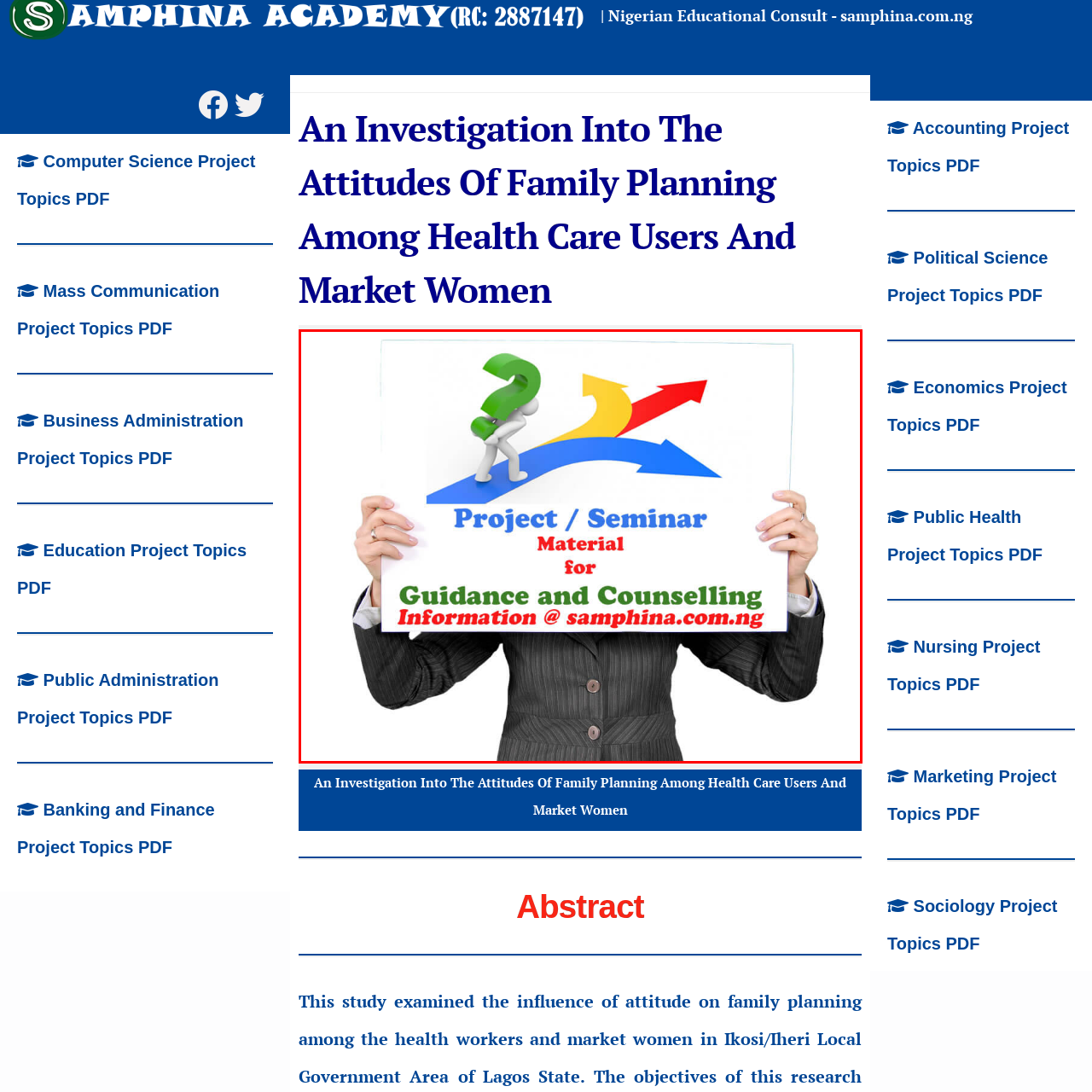Check the image highlighted in red, What is the subtitle of the sign?
 Please answer in a single word or phrase.

for Guidance and Counselling